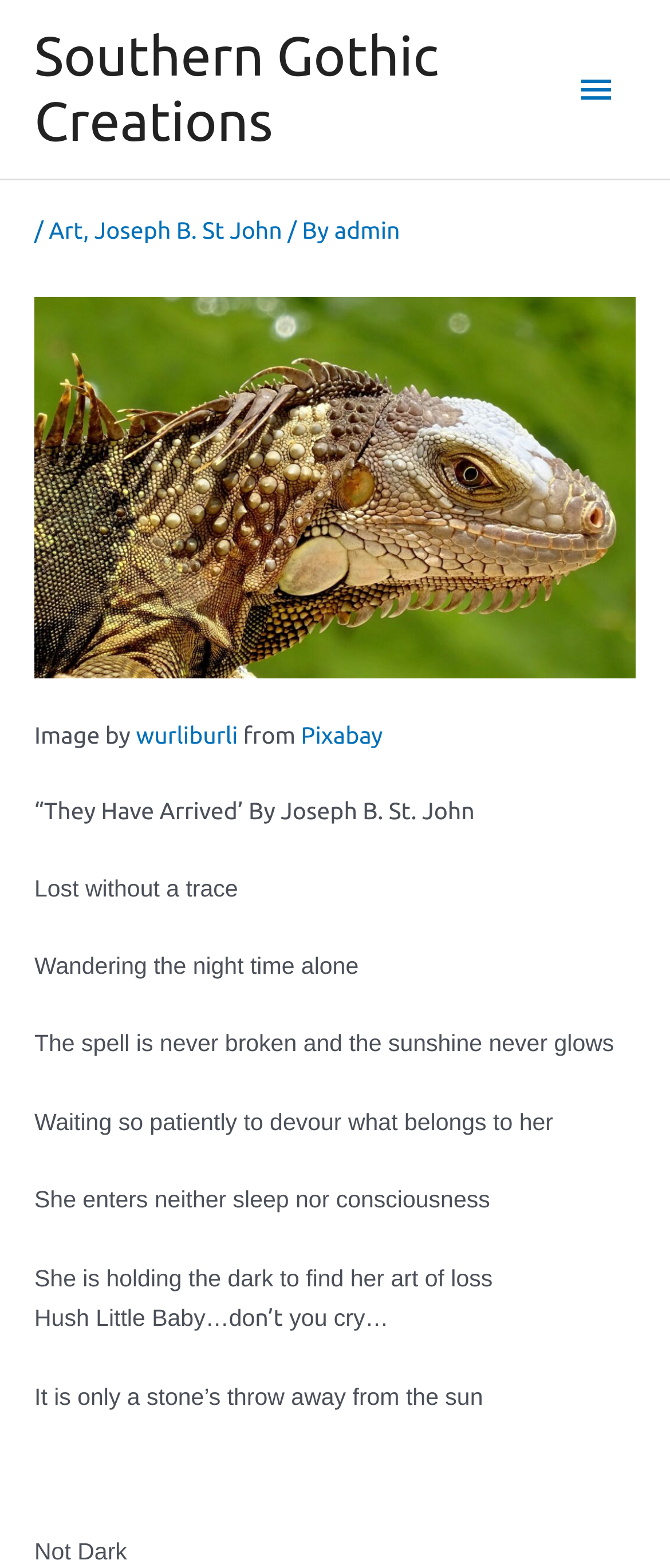How many paragraphs of text are there?
Based on the screenshot, respond with a single word or phrase.

9